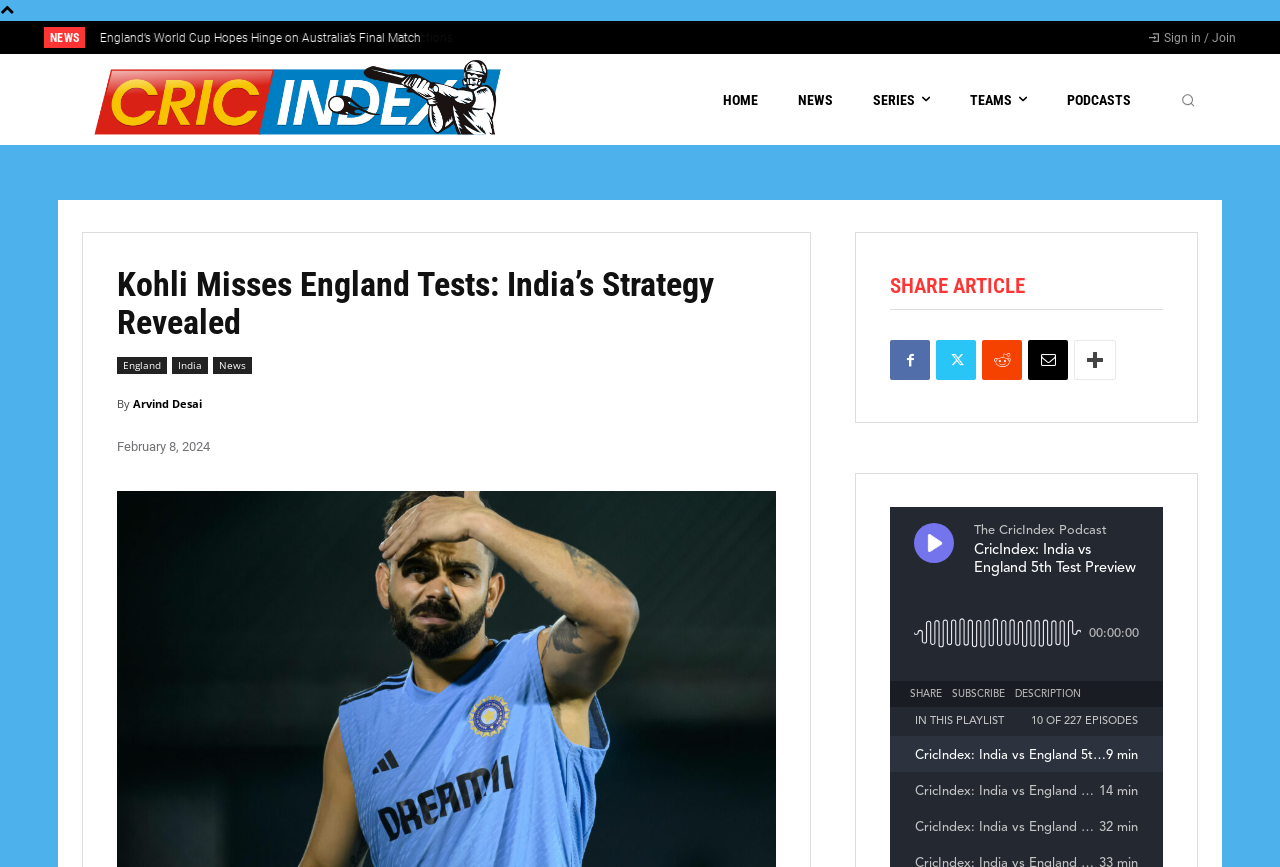What is the author of the current news article?
Please look at the screenshot and answer using one word or phrase.

Arvind Desai